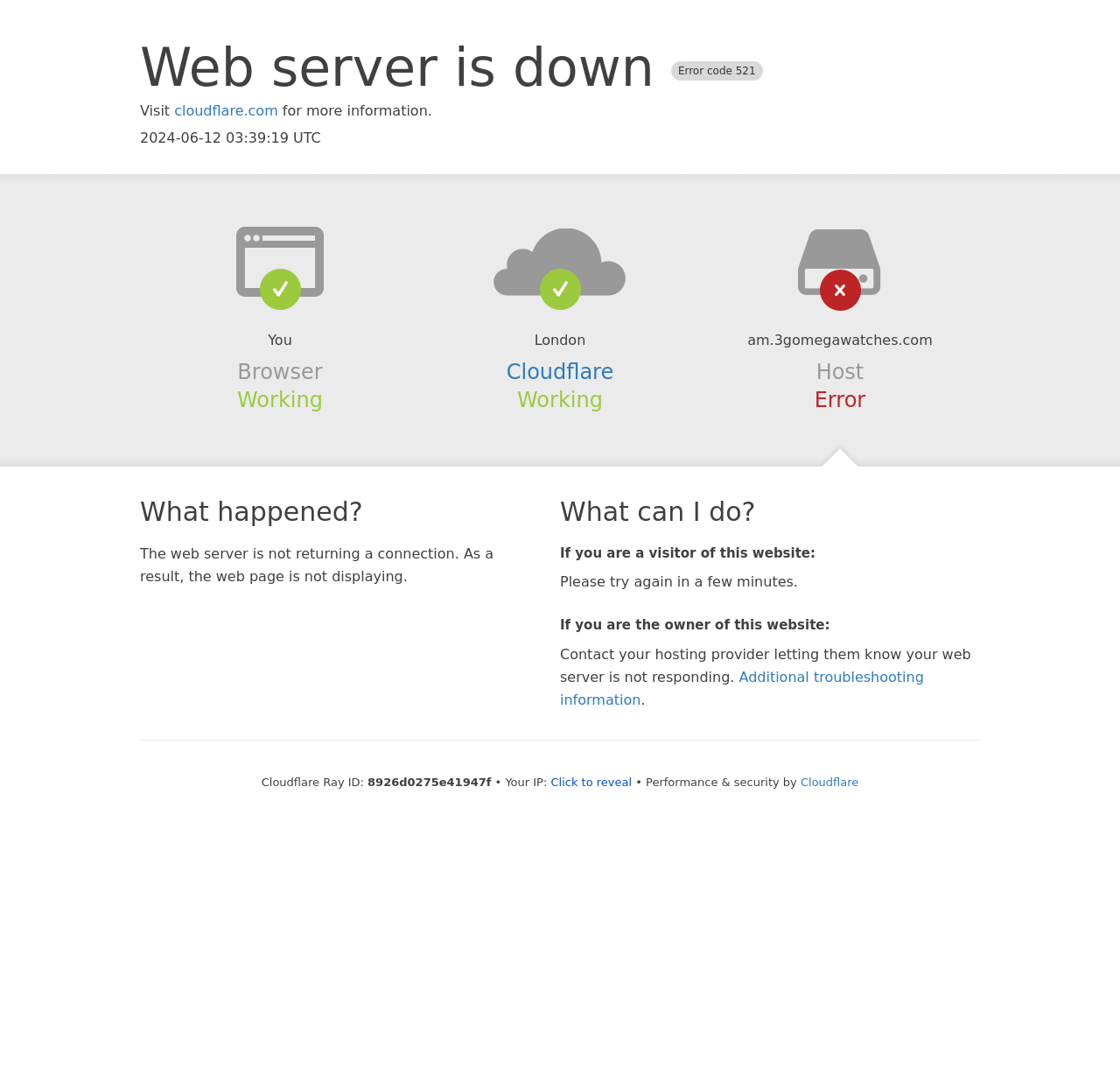Give a short answer using one word or phrase for the question:
What is the error code?

521